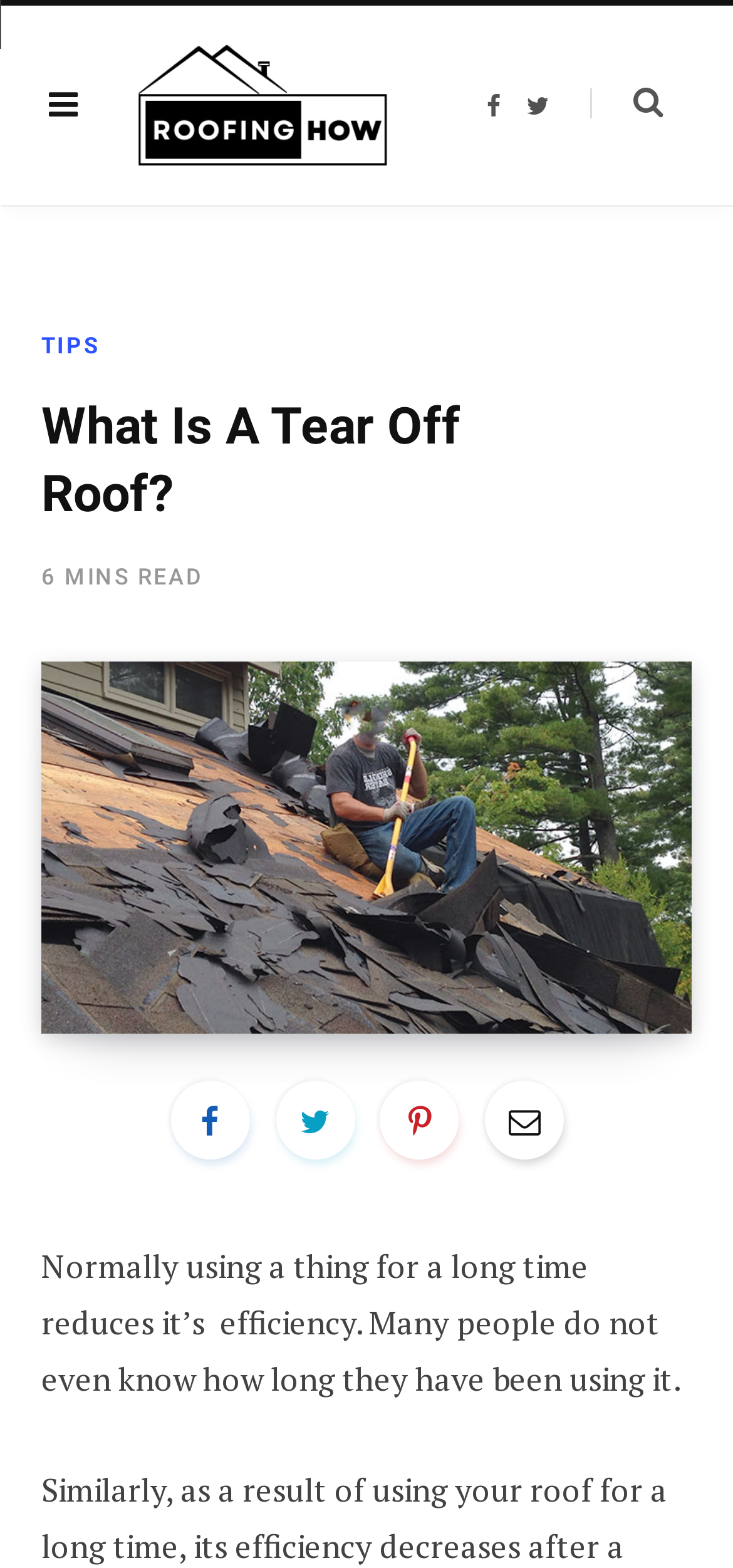Given the element description, predict the bounding box coordinates in the format (top-left x, top-left y, bottom-right x, bottom-right y). Make sure all values are between 0 and 1. Here is the element description: find me on LinkedIn

None